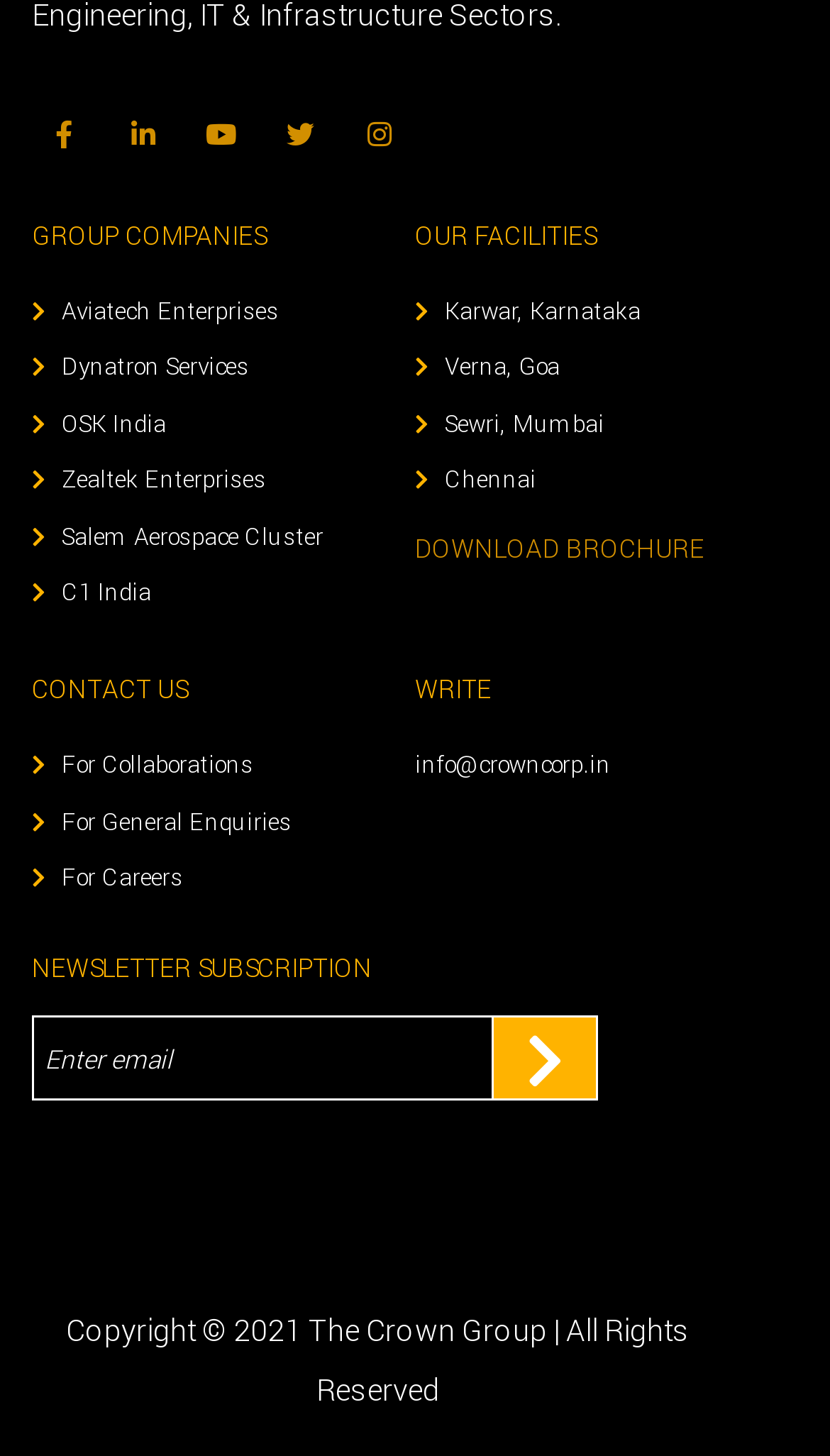Locate the bounding box coordinates of the element I should click to achieve the following instruction: "Click the Crown Group link".

[0.441, 0.894, 0.659, 0.935]